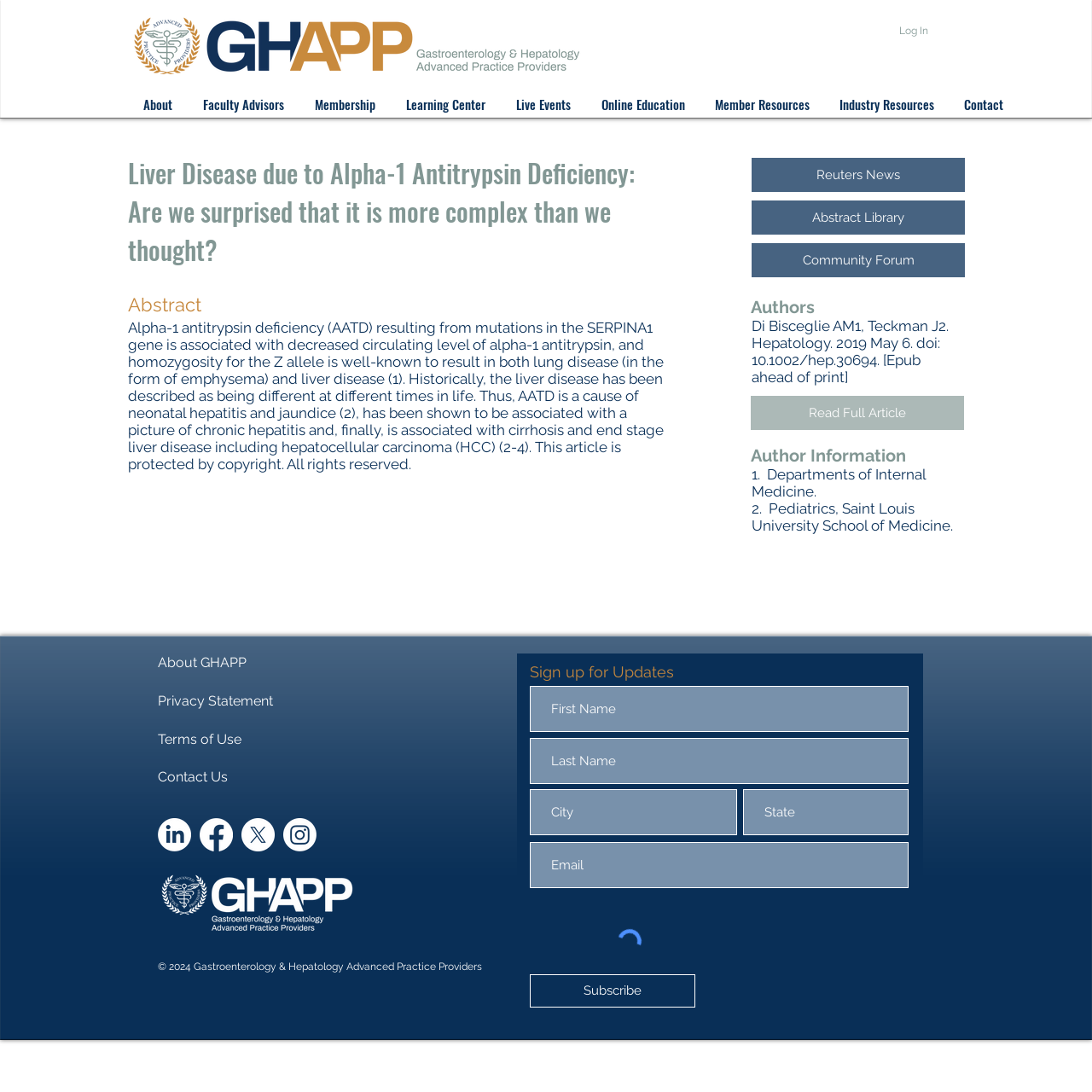What is the function of the 'Log In' button?
Based on the image, answer the question with as much detail as possible.

The 'Log In' button is located at the top-right corner of the webpage and is a call-to-action that allows users to log in to the website. This button is likely to lead to a login page or a dashboard for registered users.